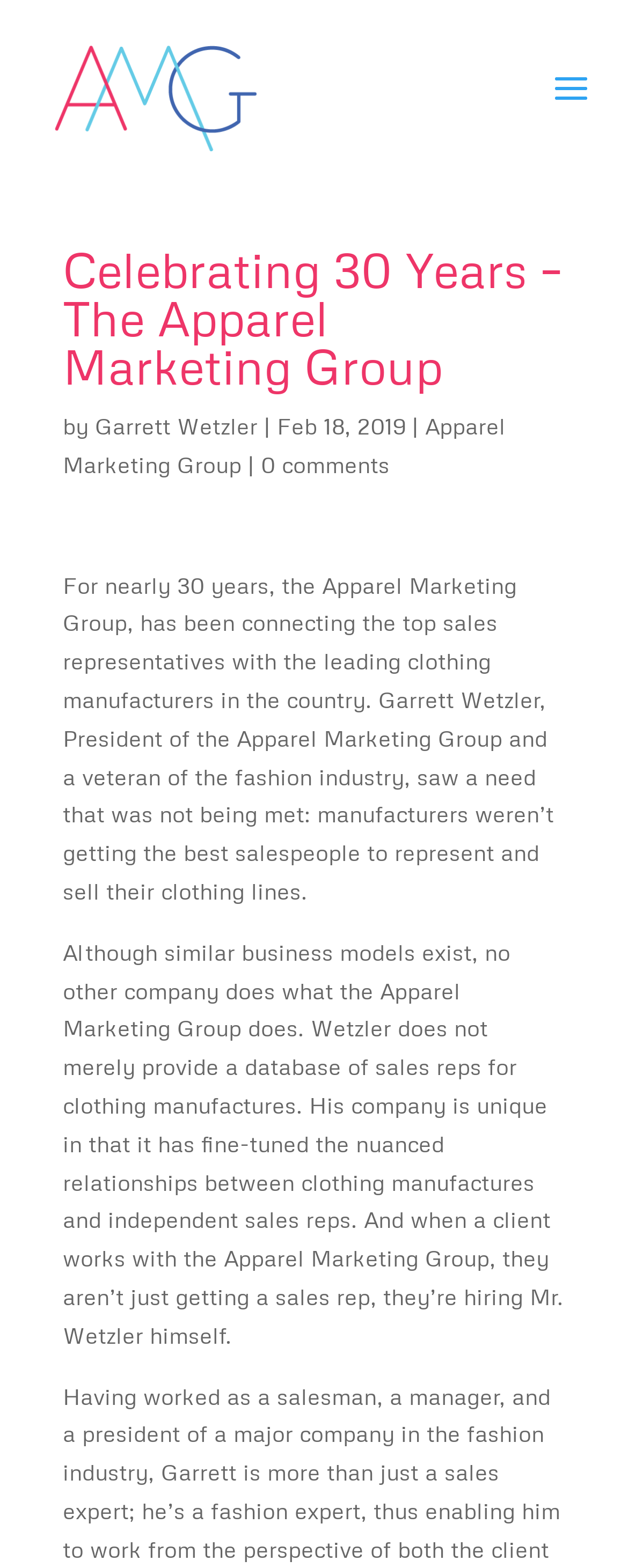What is the Apparel Marketing Group connecting?
Please respond to the question with a detailed and thorough explanation.

I found the answer by reading the text that says 'For nearly 30 years, the Apparel Marketing Group, has been connecting the top sales representatives with the leading clothing manufacturers in the country.' which is located in the middle of the webpage.